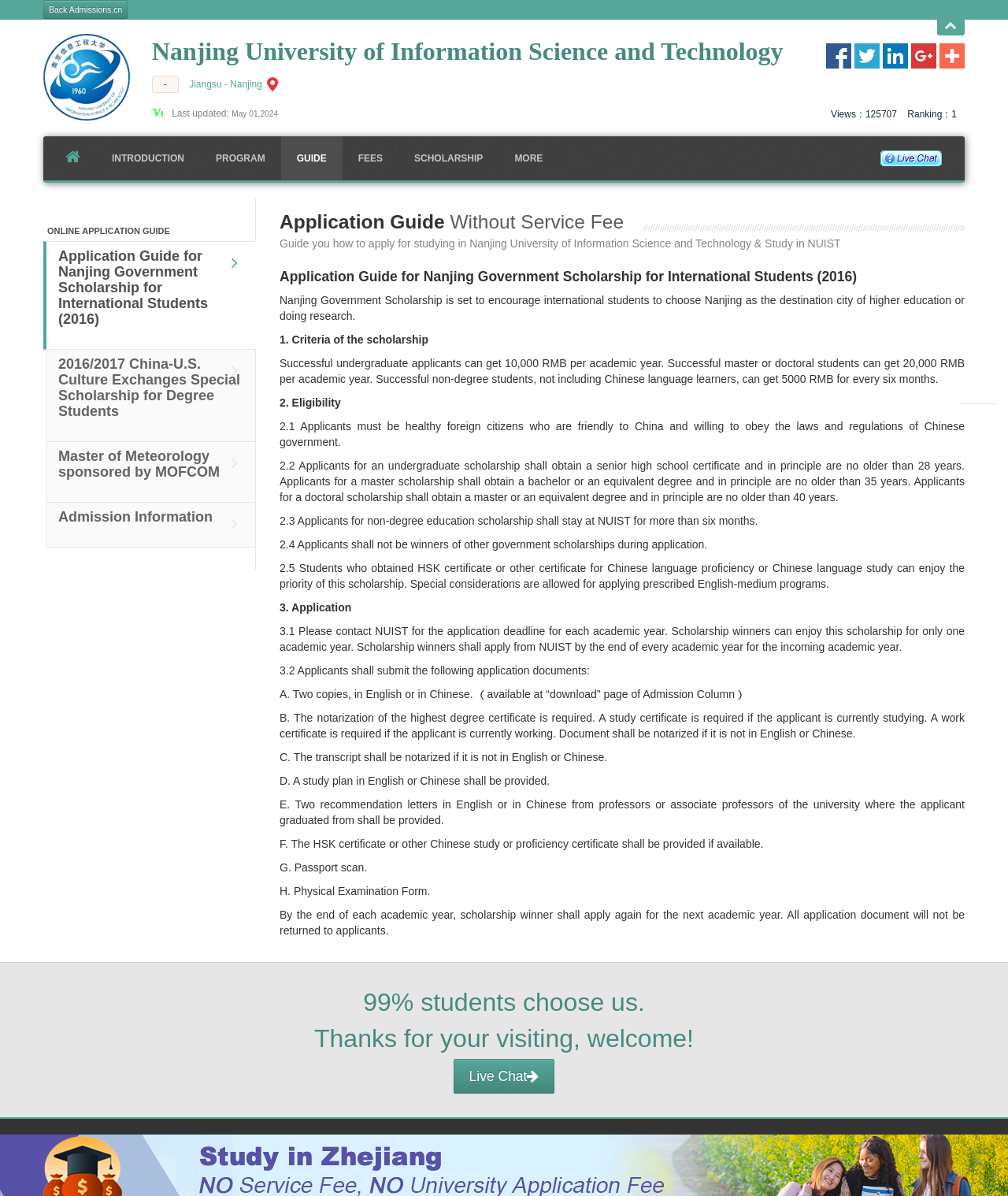Refer to the element description Introduction and identify the corresponding bounding box in the screenshot. Format the coordinates as (top-left x, top-left y, bottom-right x, bottom-right y) with values in the range of 0 to 1.

[0.095, 0.114, 0.198, 0.151]